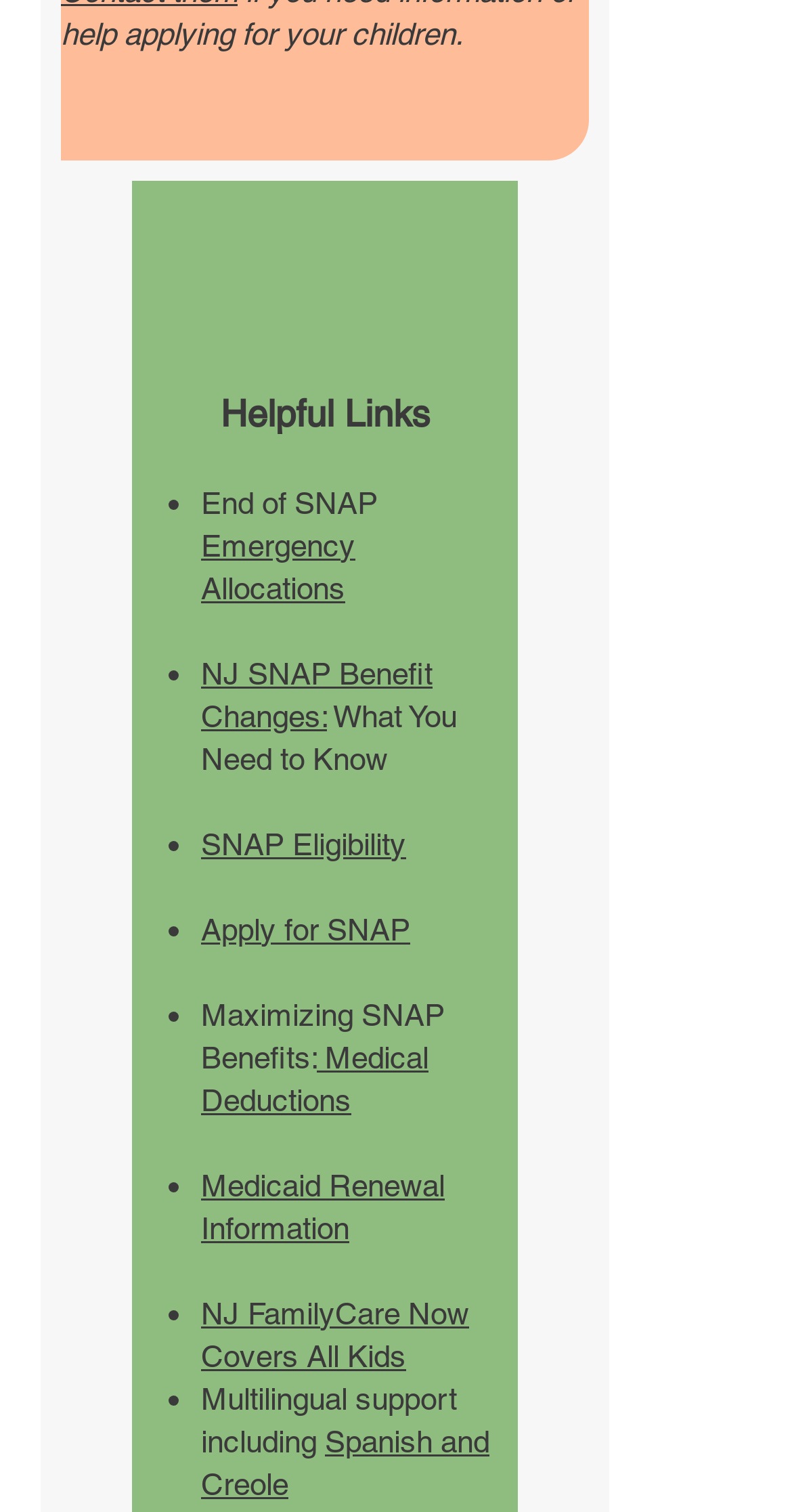How many links are provided under 'Helpful Links'? Based on the image, give a response in one word or a short phrase.

7